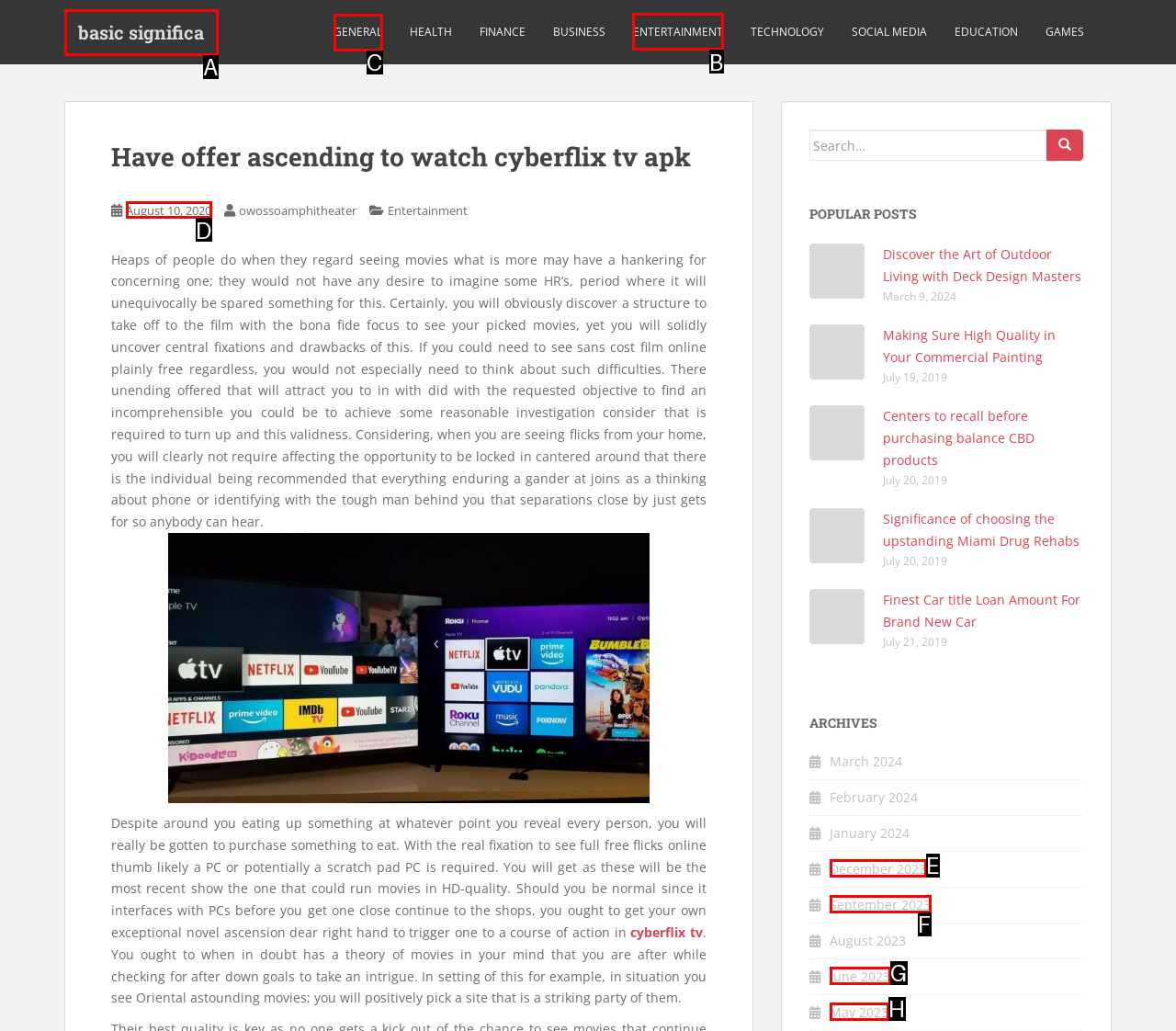Point out the option that needs to be clicked to fulfill the following instruction: Click on ENTERTAINMENT
Answer with the letter of the appropriate choice from the listed options.

B